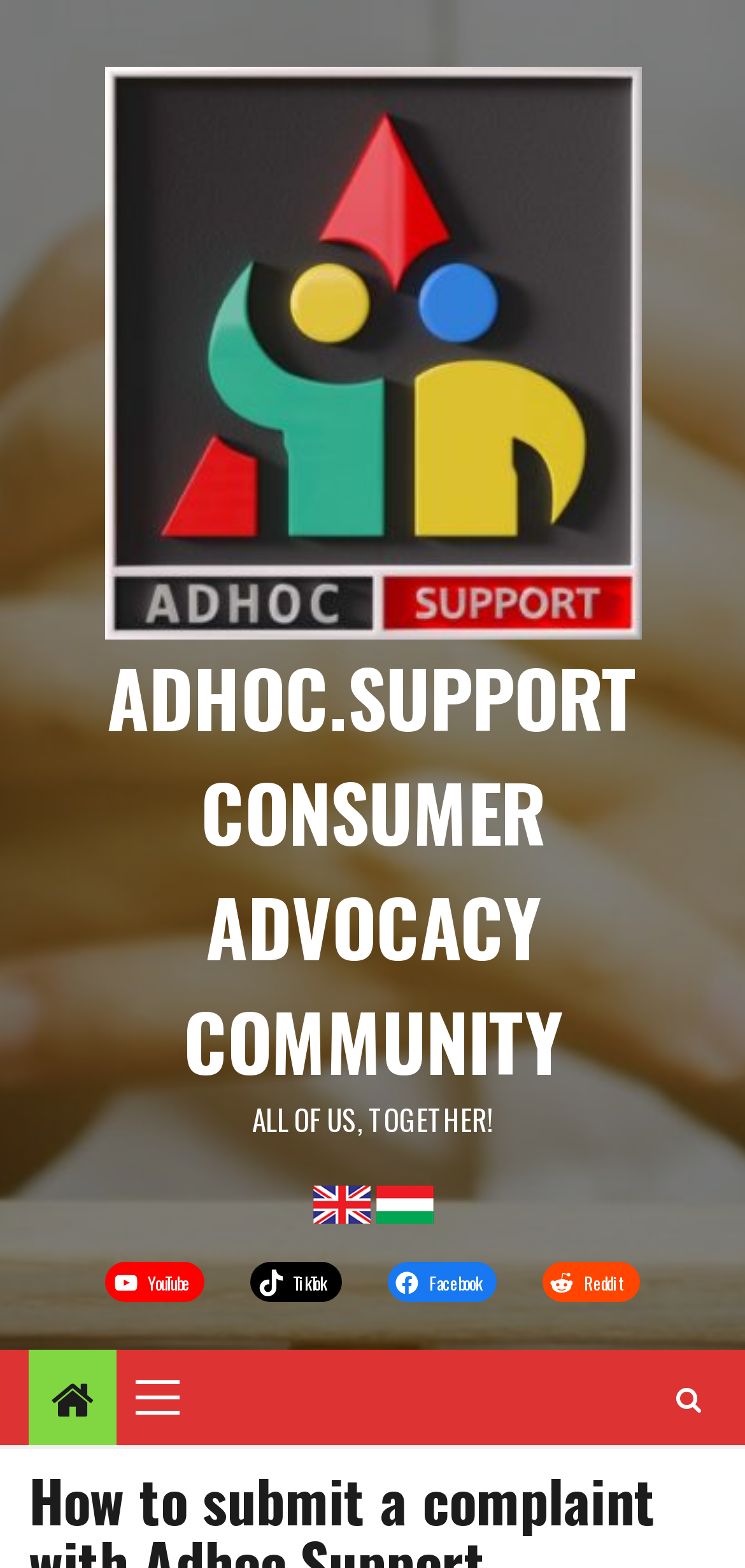Please predict the bounding box coordinates (top-left x, top-left y, bottom-right x, bottom-right y) for the UI element in the screenshot that fits the description: parent_node: ADHOC.SUPPORT CONSUMER ADVOCACY COMMUNITY

[0.14, 0.209, 0.86, 0.235]